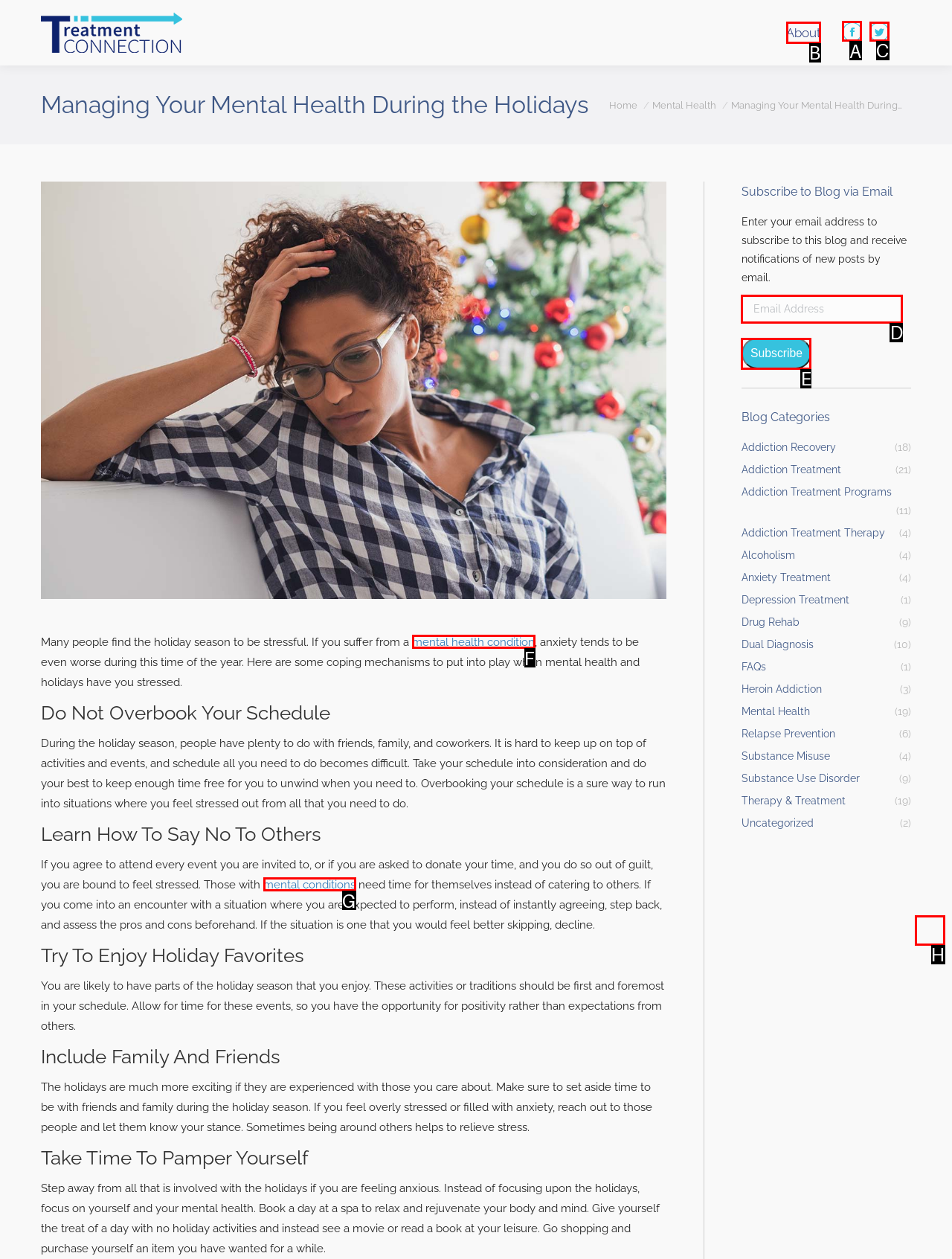Tell me the letter of the UI element I should click to accomplish the task: Open Facebook page in new window based on the choices provided in the screenshot.

A